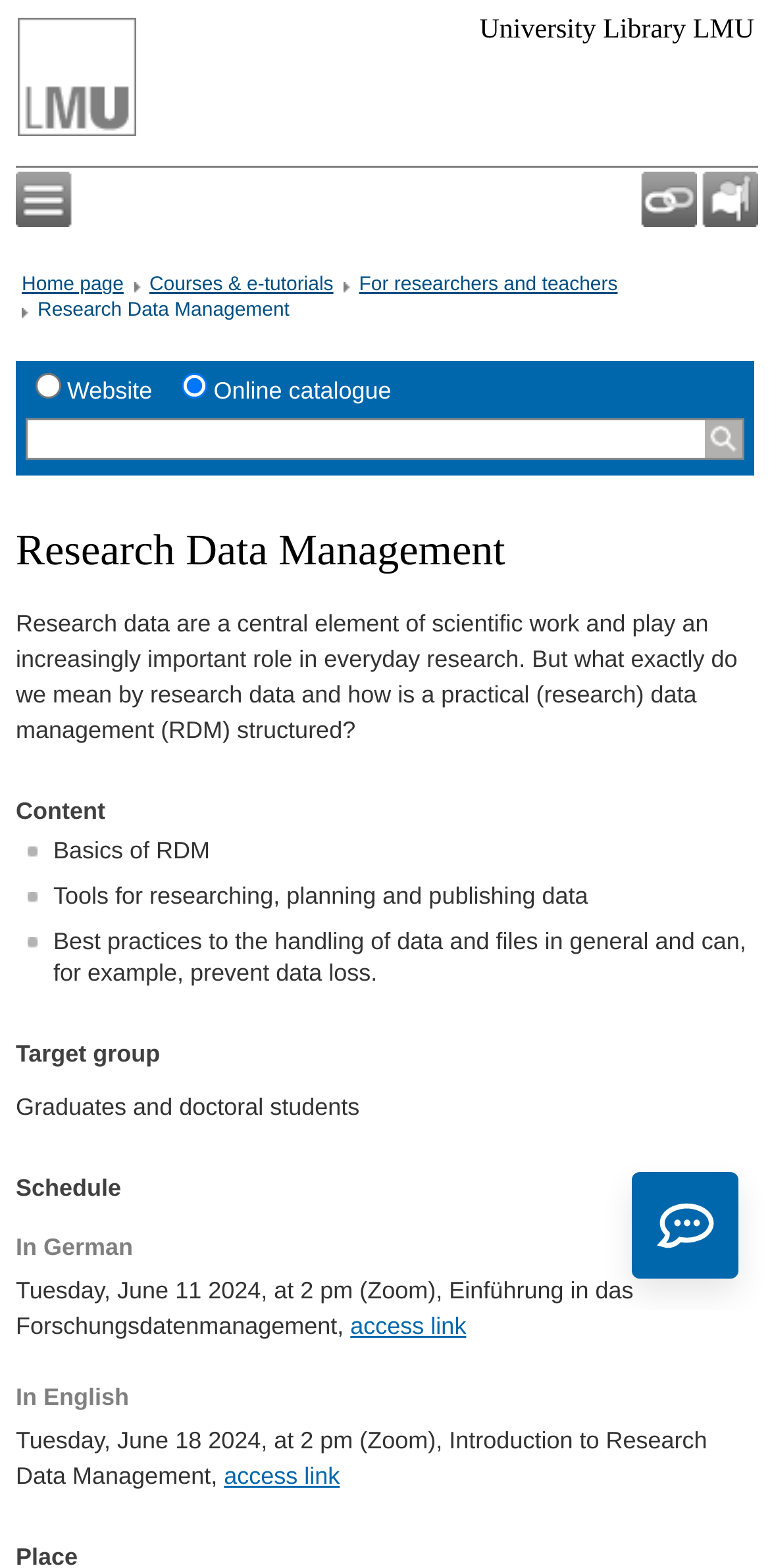What is the purpose of the textbox and button? Refer to the image and provide a one-word or short phrase answer.

Search